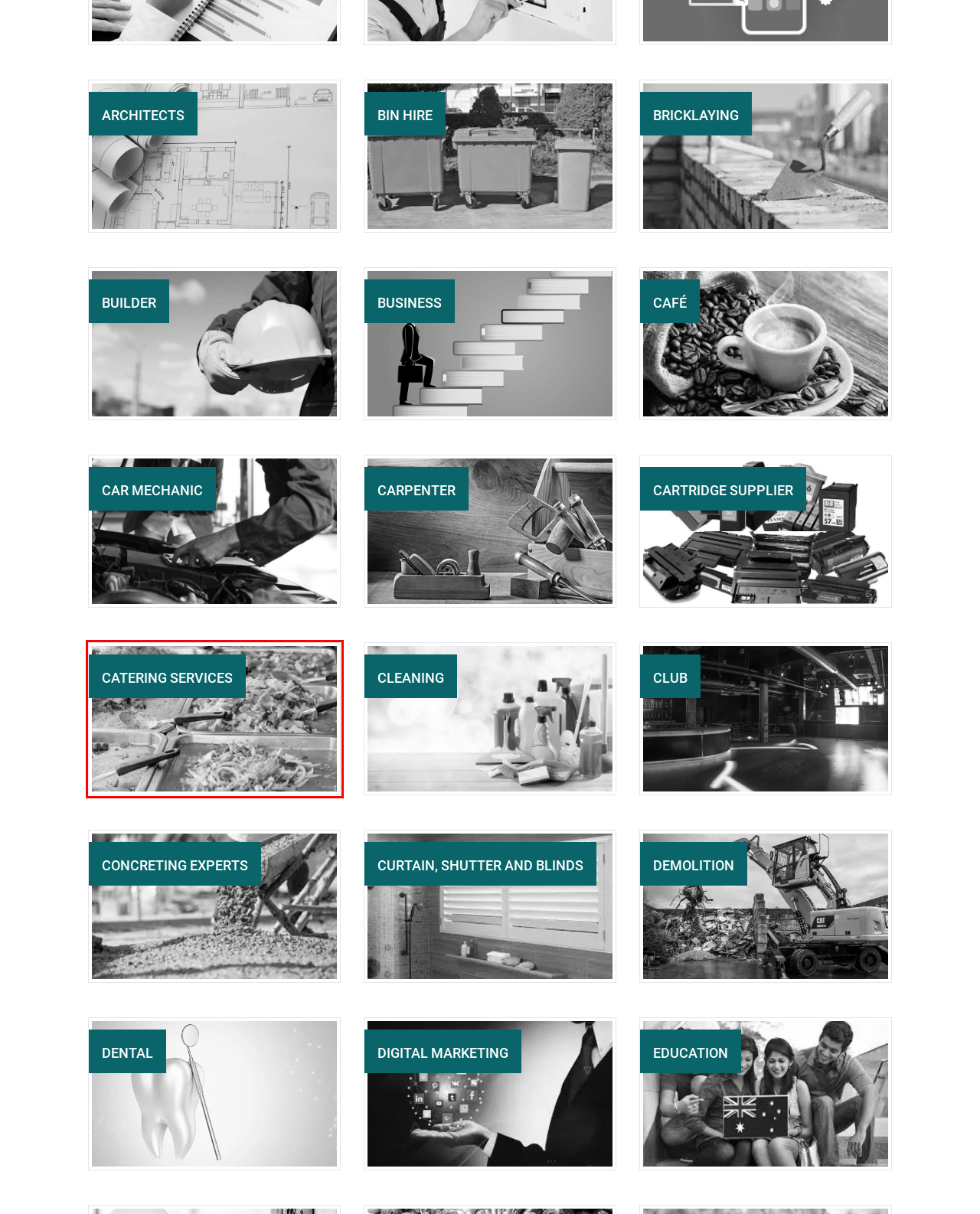You have a screenshot of a webpage with a red rectangle bounding box. Identify the best webpage description that corresponds to the new webpage after clicking the element within the red bounding box. Here are the candidates:
A. Builder Listing Website Archives  - Australia Business Listing
B. Car Mechanic Service Listing Archives  - Australia Business Listing
C. Catering Services Archives  - Australia Business Listing
D. Architects Archives  - Australia Business Listing
E. Carpenter Business Listing Archives  - Australia Business Listing
F. Bricklaying Archives  - Australia Business Listing
G. Cartridge supplier listings Archives  - Australia Business Listing
H. Cleaning Archives  - Australia Business Listing

C